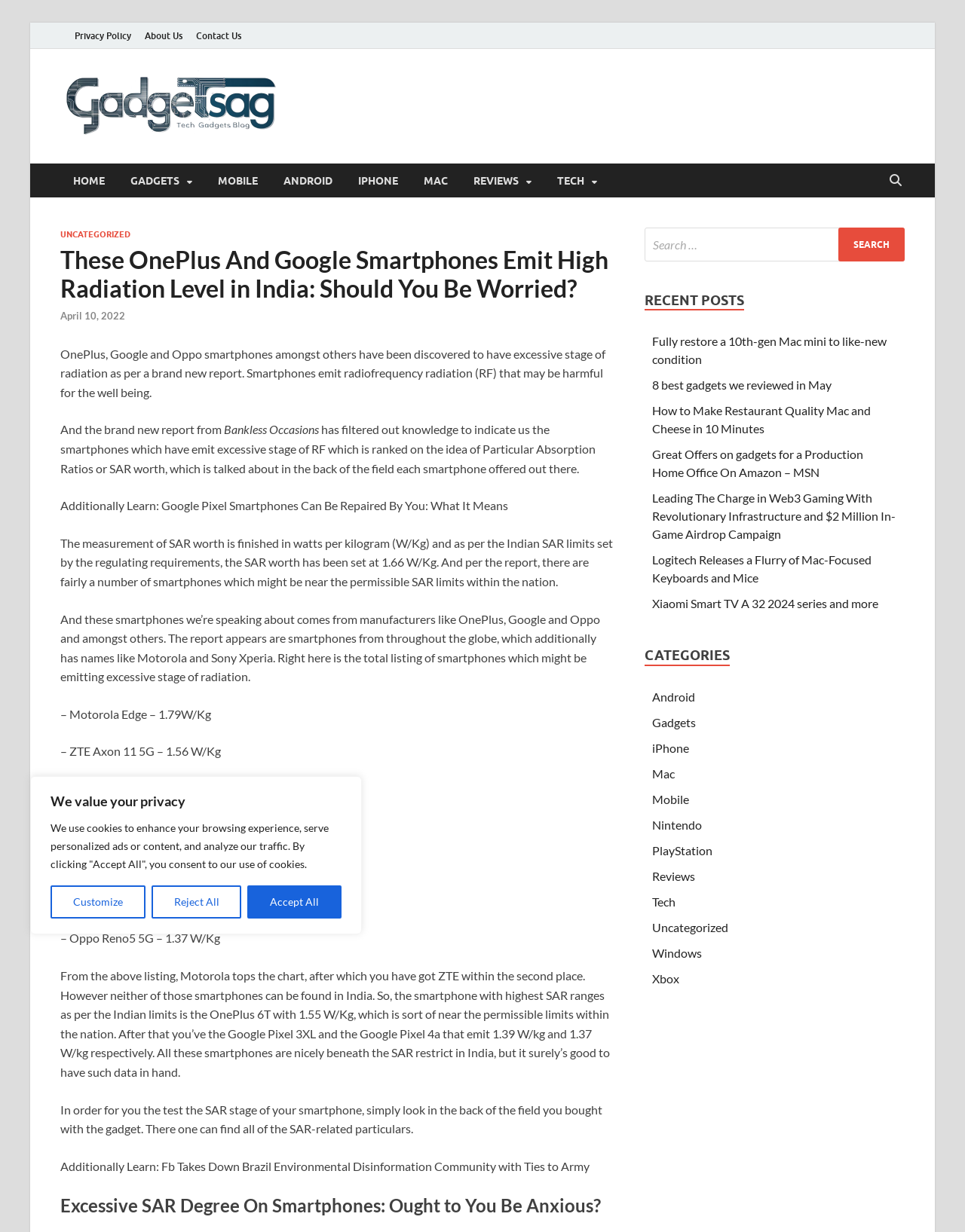Where can you find the SAR-related details of your smartphone?
Please provide a detailed and comprehensive answer to the question.

According to the article, you can find the SAR-related details of your smartphone in the back of the box that came with the device, which provides information about the radiation emitted by the phone.